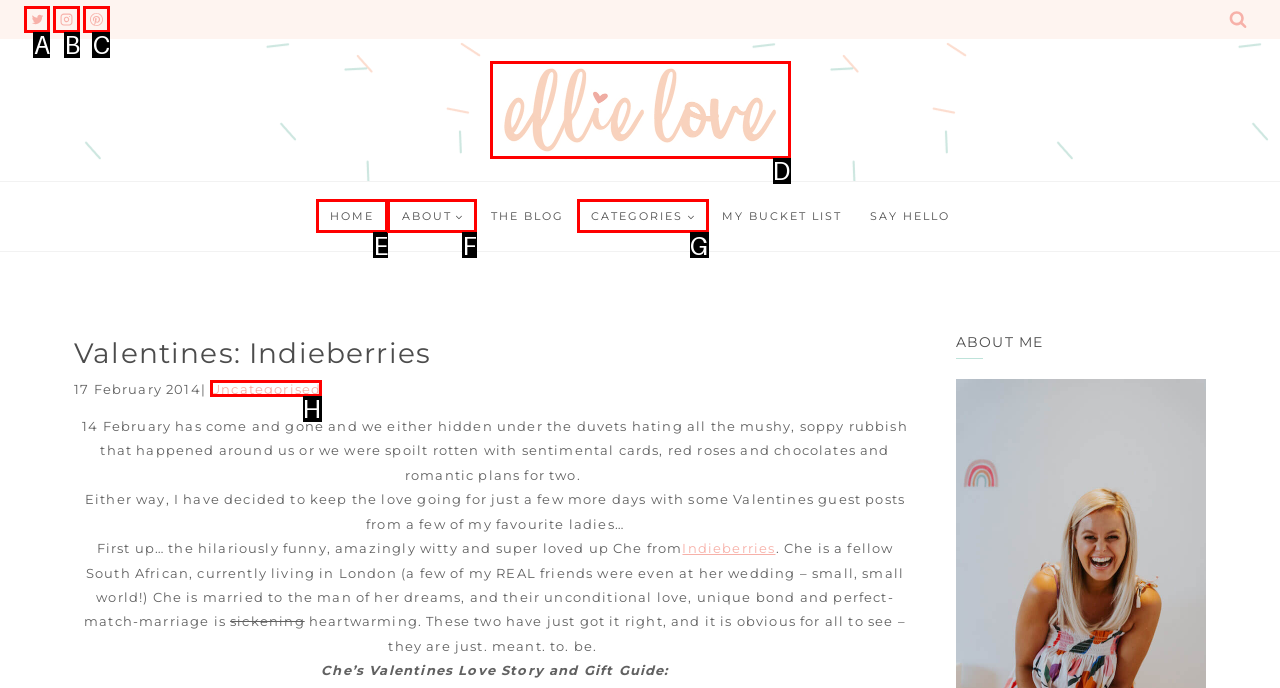Select the letter of the element you need to click to complete this task: Visit Twitter
Answer using the letter from the specified choices.

A